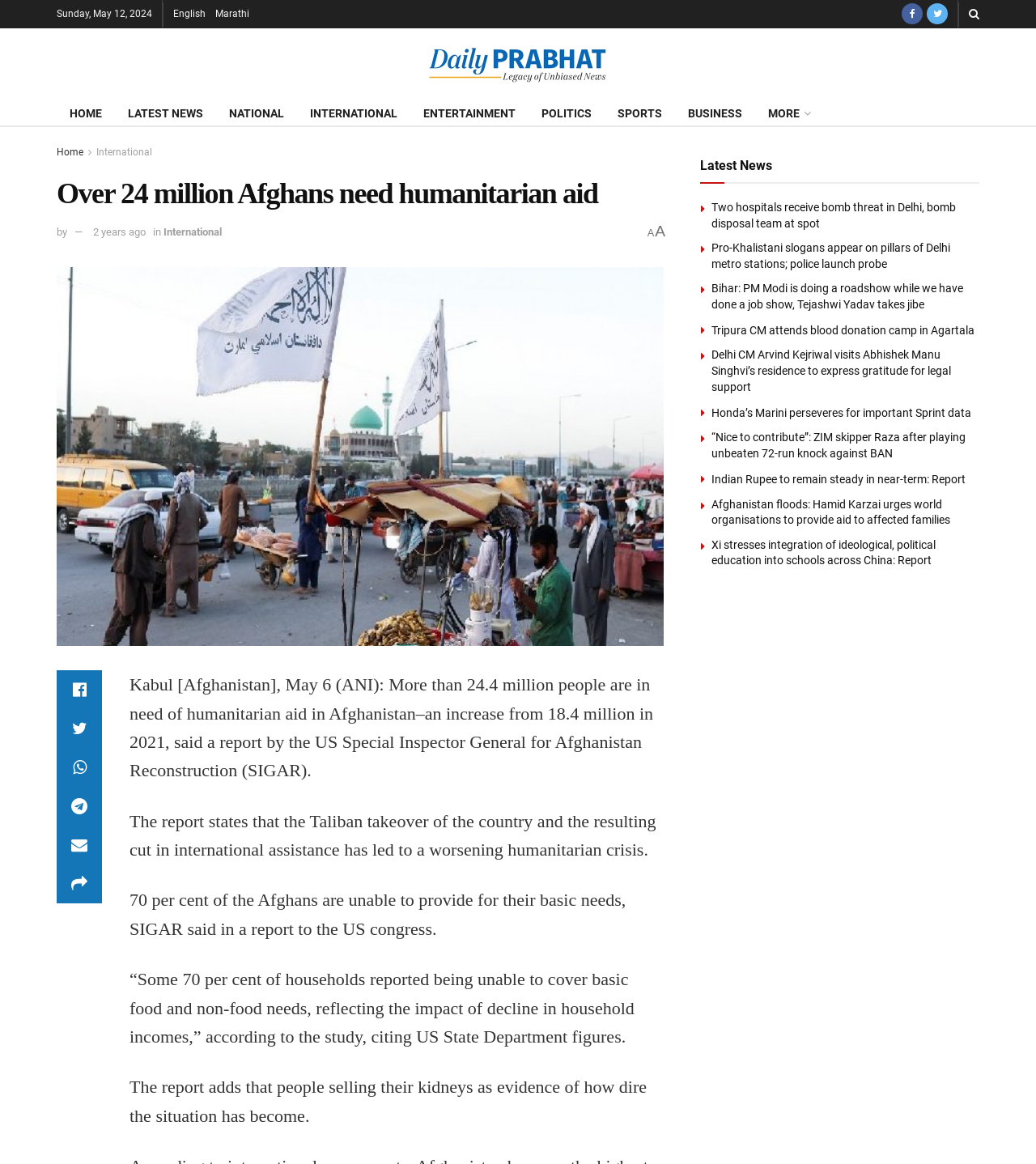Please identify the bounding box coordinates of the area I need to click to accomplish the following instruction: "Switch to Marathi language".

[0.208, 0.0, 0.241, 0.024]